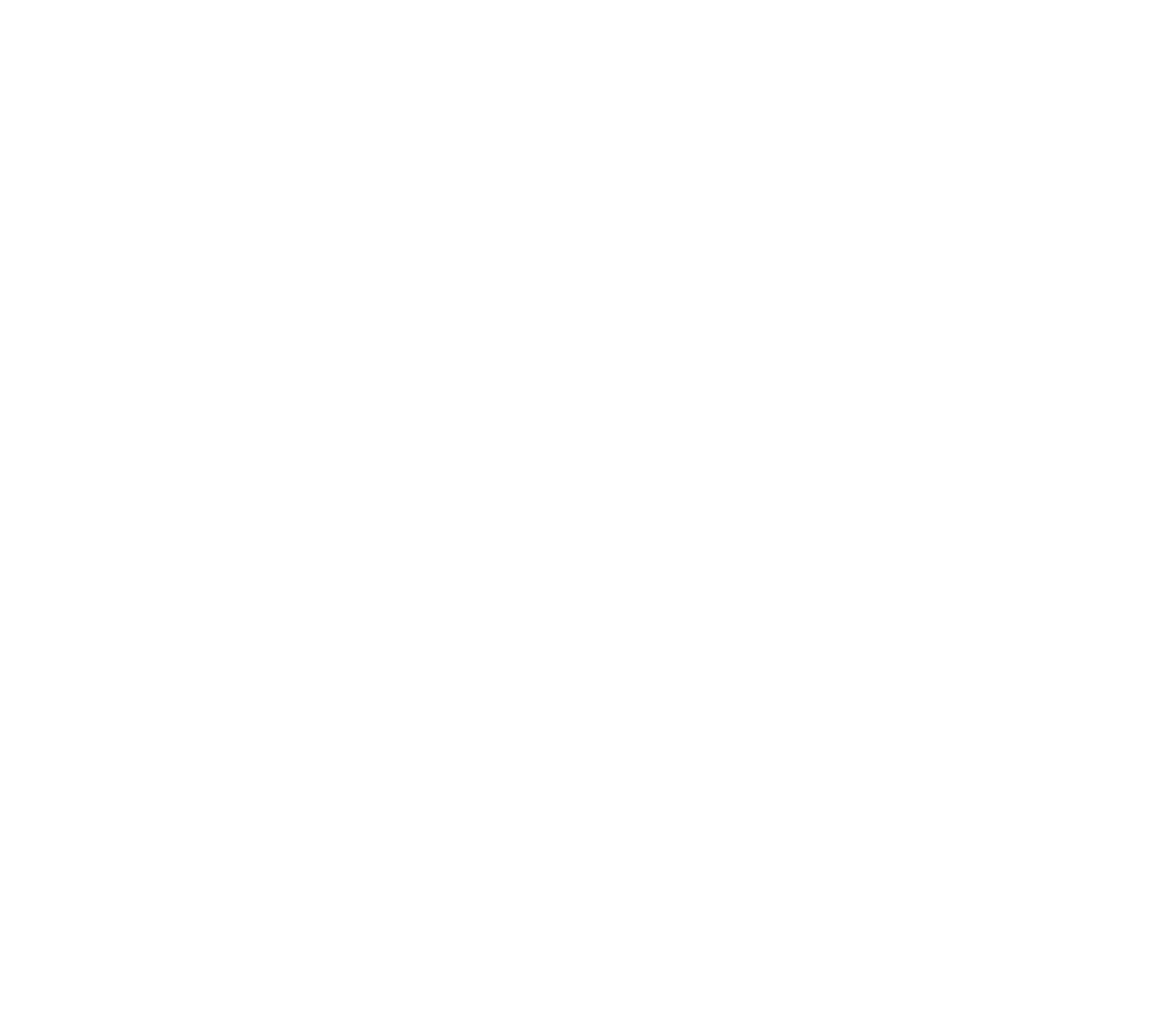Using the given element description, provide the bounding box coordinates (top-left x, top-left y, bottom-right x, bottom-right y) for the corresponding UI element in the screenshot: Swingers

[0.751, 0.957, 0.827, 0.989]